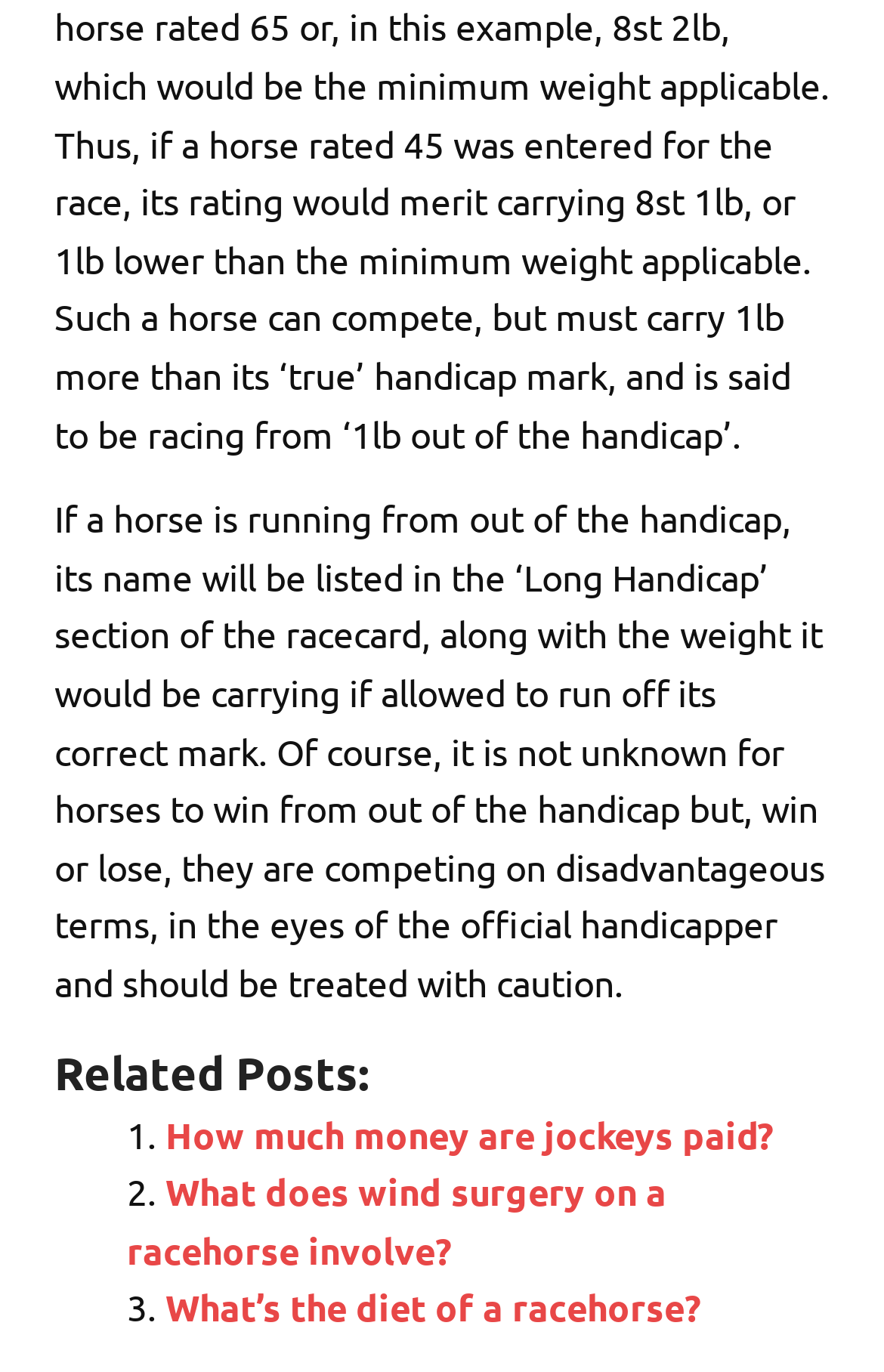Respond to the question below with a single word or phrase:
What is the second related post about?

Wind surgery on a racehorse